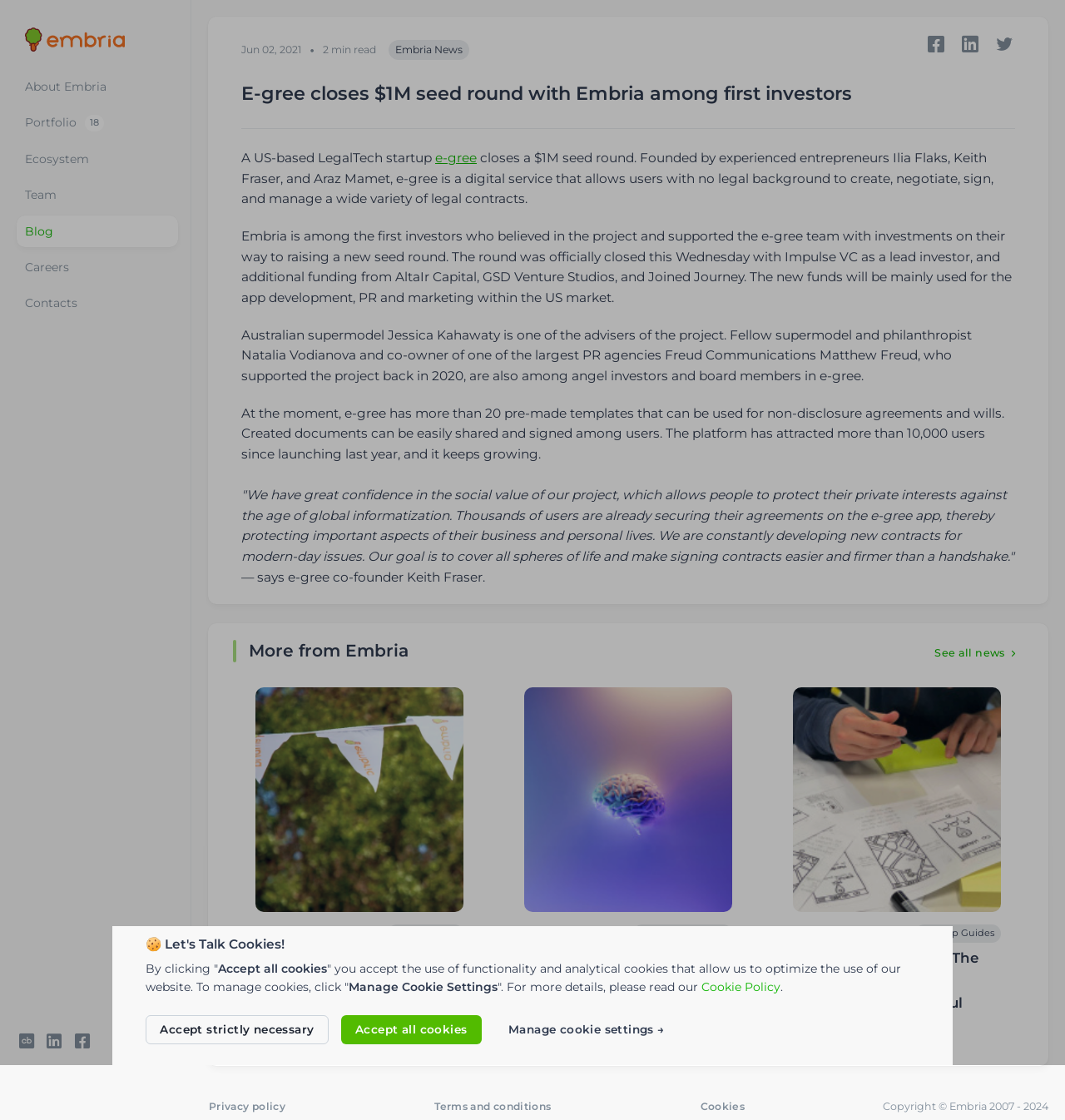Answer this question in one word or a short phrase: What is the purpose of e-gree?

Create, negotiate, sign, and manage legal contracts